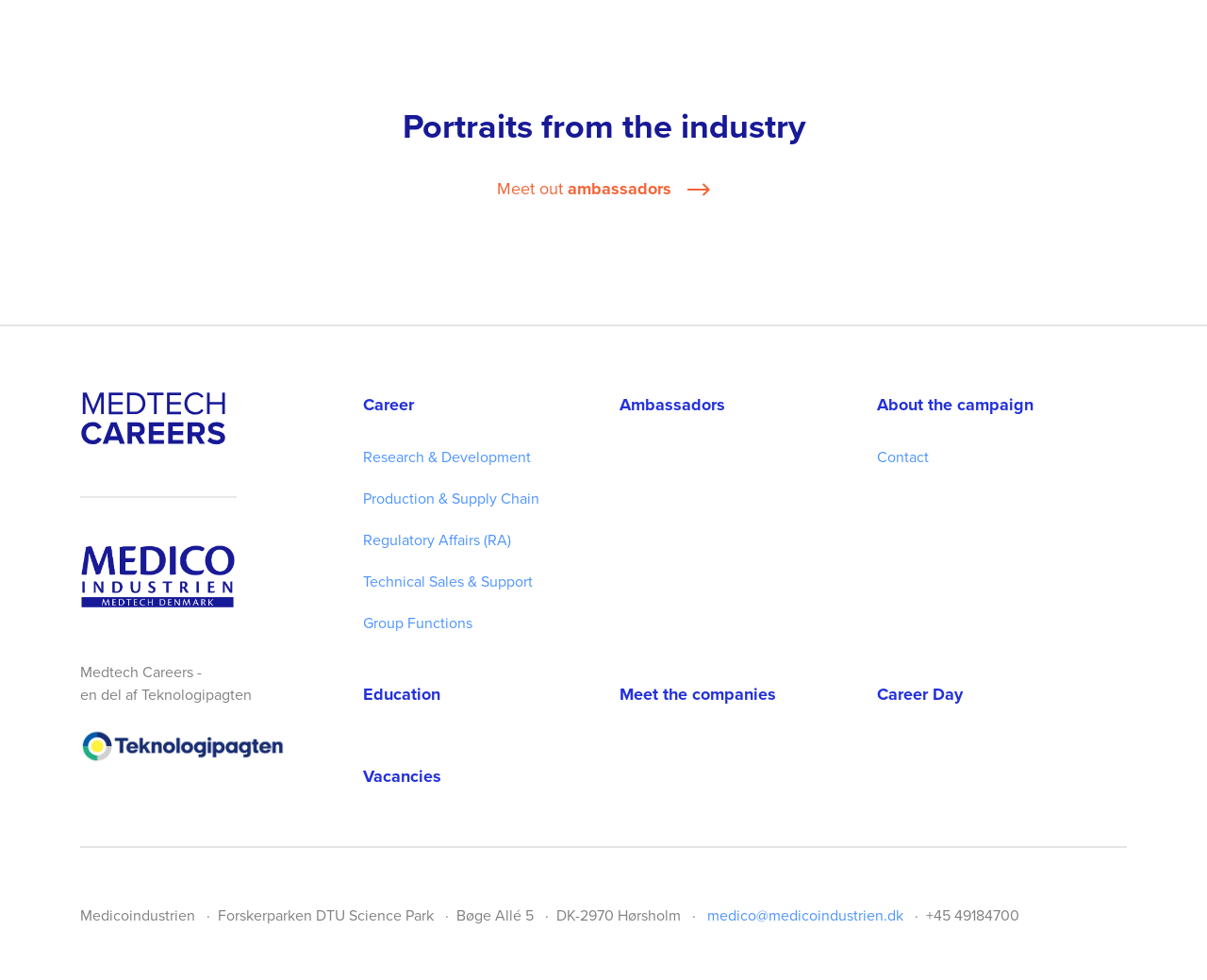Predict the bounding box coordinates of the UI element that matches this description: "Group Functions". The coordinates should be in the format [left, top, right, bottom] with each value between 0 and 1.

[0.301, 0.615, 0.49, 0.657]